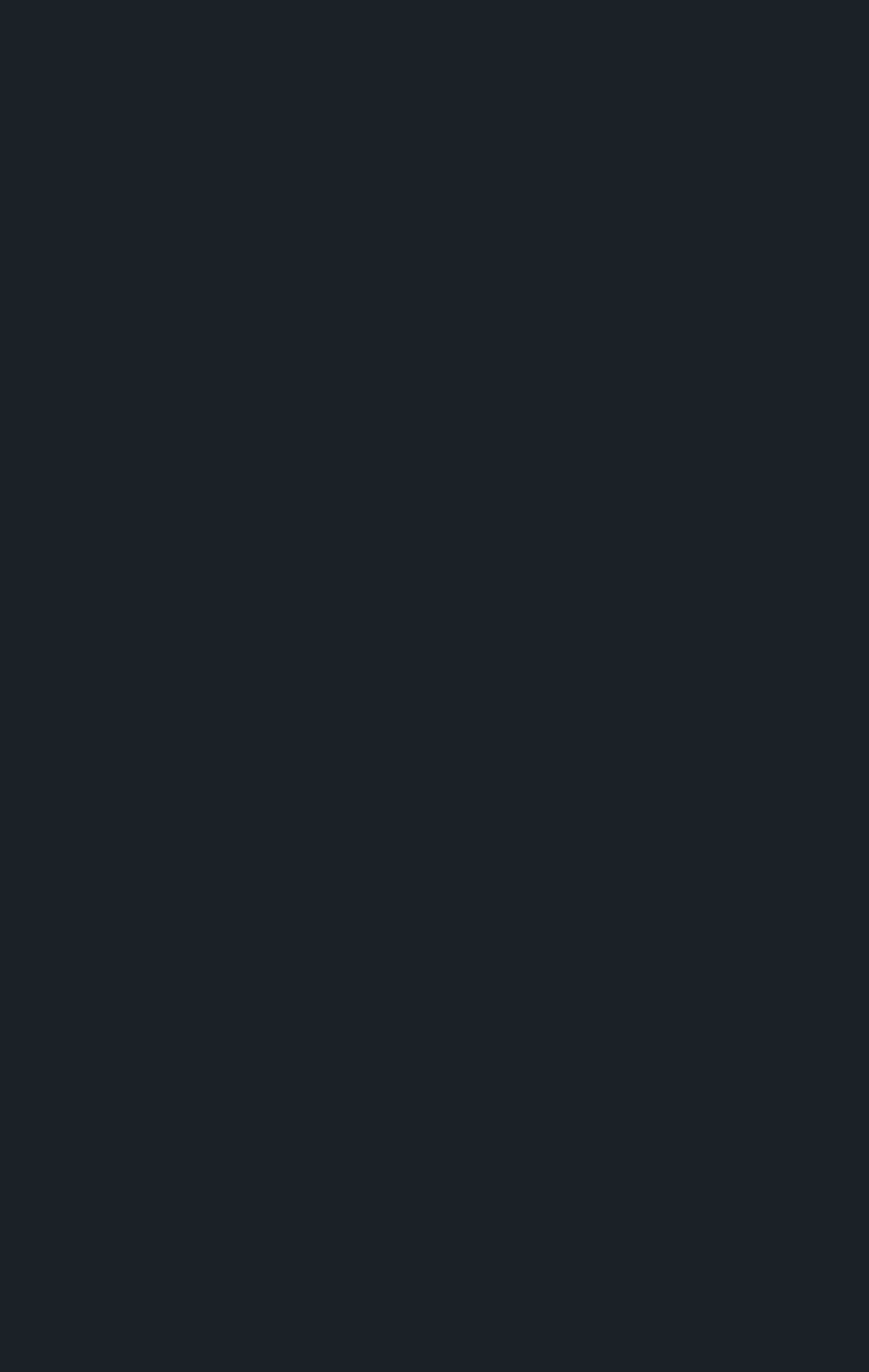What is the heading above the product links?
Please look at the screenshot and answer using one word or phrase.

PARTNER COMPANY